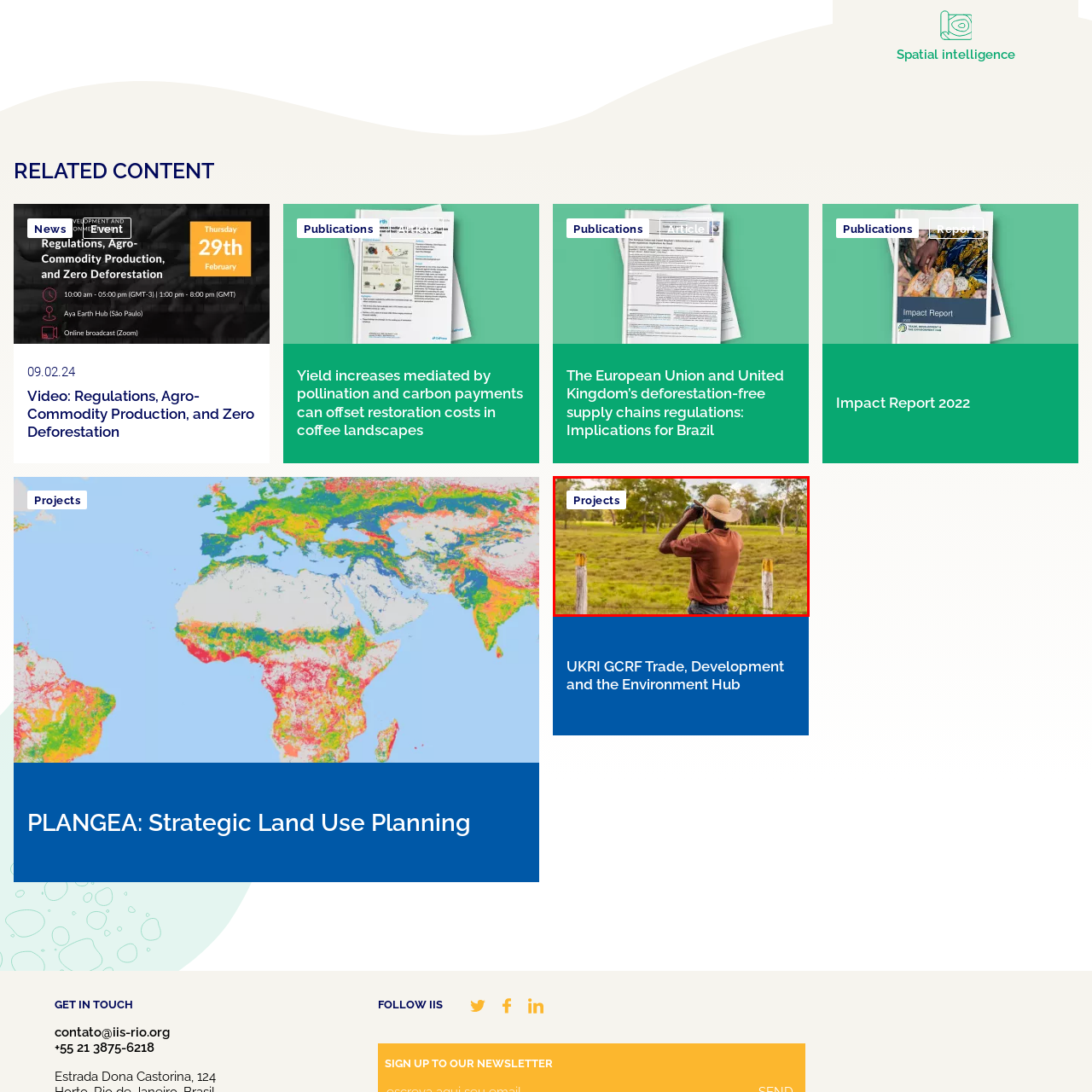Give a detailed account of the visual elements present in the image highlighted by the red border.

The image features a man dressed in a brown shirt and a wide-brimmed hat, standing outside near a fence, where he appears to be observing the landscape through binoculars. The background showcases a lush, green field, dotted with trees, indicating a serene and natural environment. Above the figure, there is a text label that reads "Projects," suggesting a focus on initiatives related to environmental conservation or land use. The overall scene captures a moment of exploration or research, emphasizing the connection between people and the natural world.